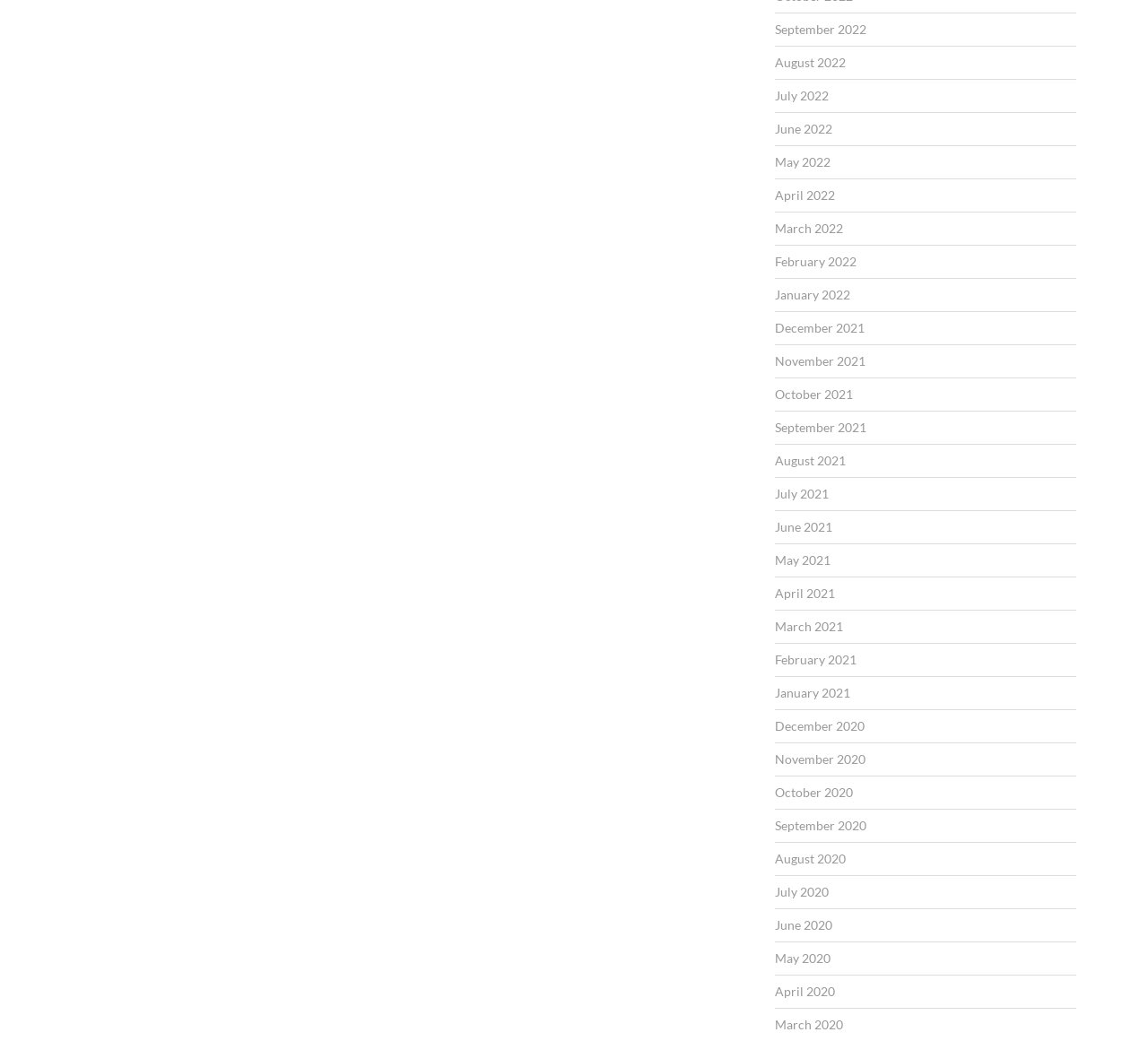Are the months listed in chronological order?
Offer a detailed and full explanation in response to the question.

I analyzed the links on the webpage and found that they are organized in a vertical list, with the most recent month at the top and the earliest month at the bottom, indicating that the months are listed in chronological order.